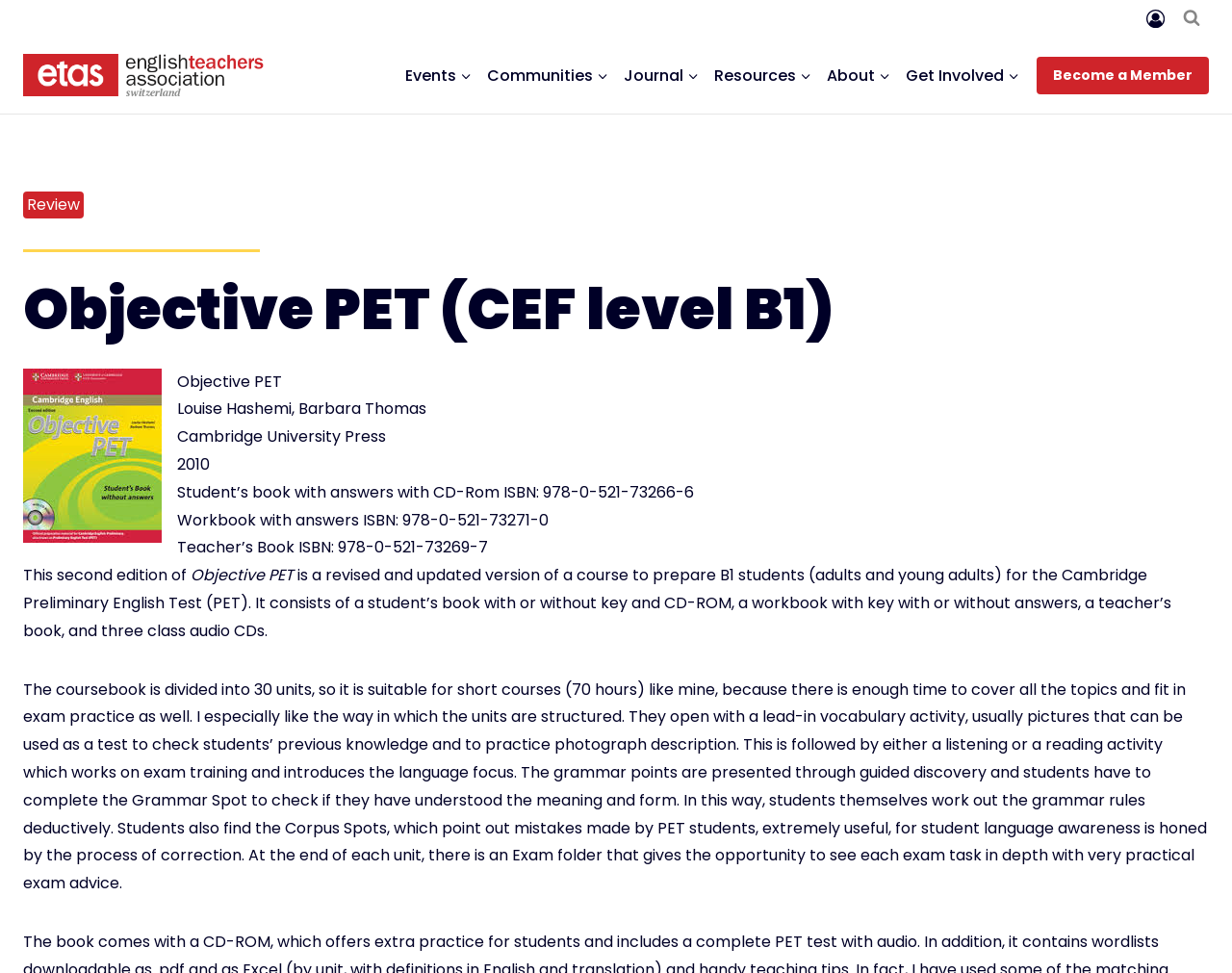Please locate the bounding box coordinates of the element that needs to be clicked to achieve the following instruction: "Click on the 'Image Critiques' link". The coordinates should be four float numbers between 0 and 1, i.e., [left, top, right, bottom].

None